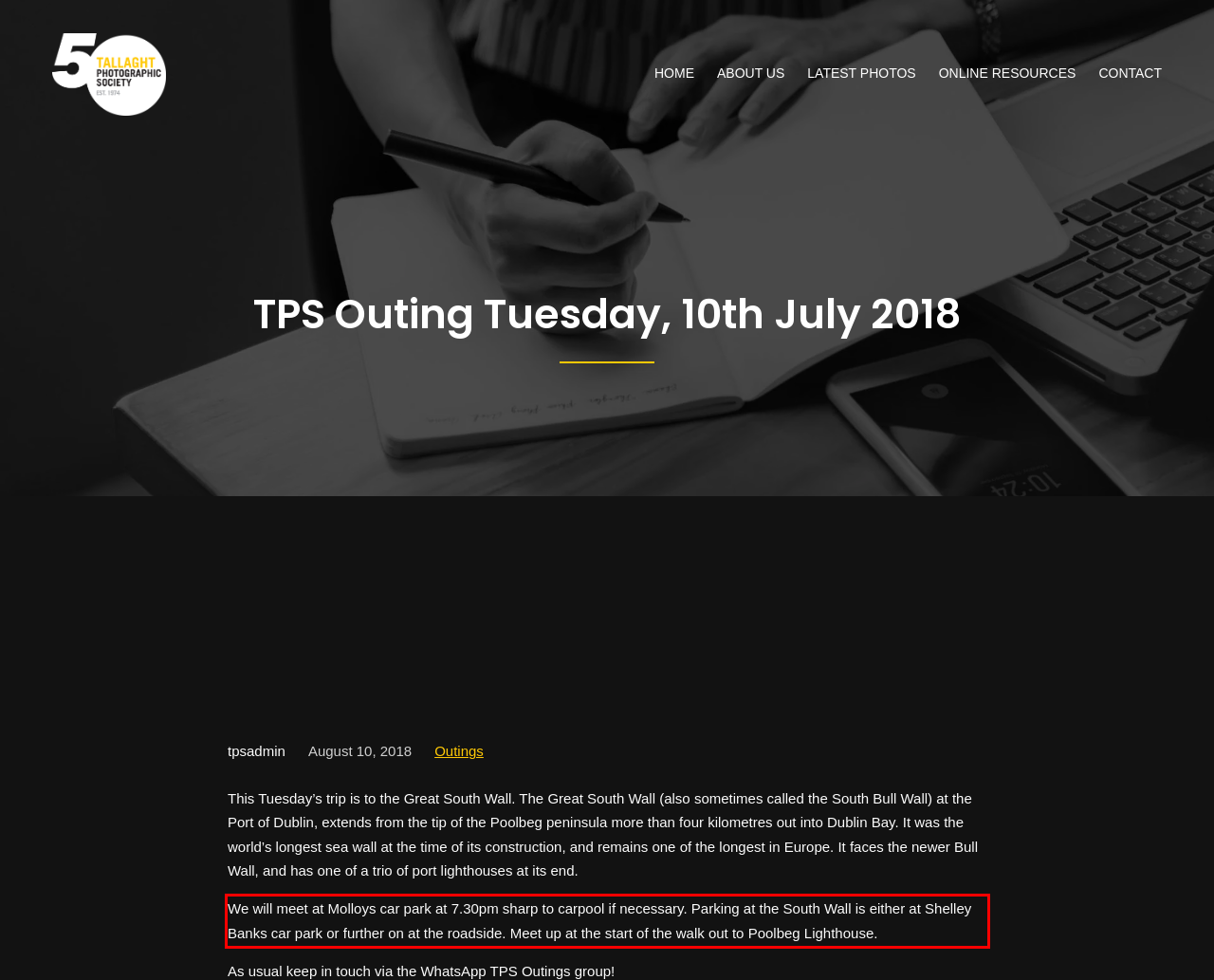Using the provided screenshot of a webpage, recognize the text inside the red rectangle bounding box by performing OCR.

We will meet at Molloys car park at 7.30pm sharp to carpool if necessary. Parking at the South Wall is either at Shelley Banks car park or further on at the roadside. Meet up at the start of the walk out to Poolbeg Lighthouse.